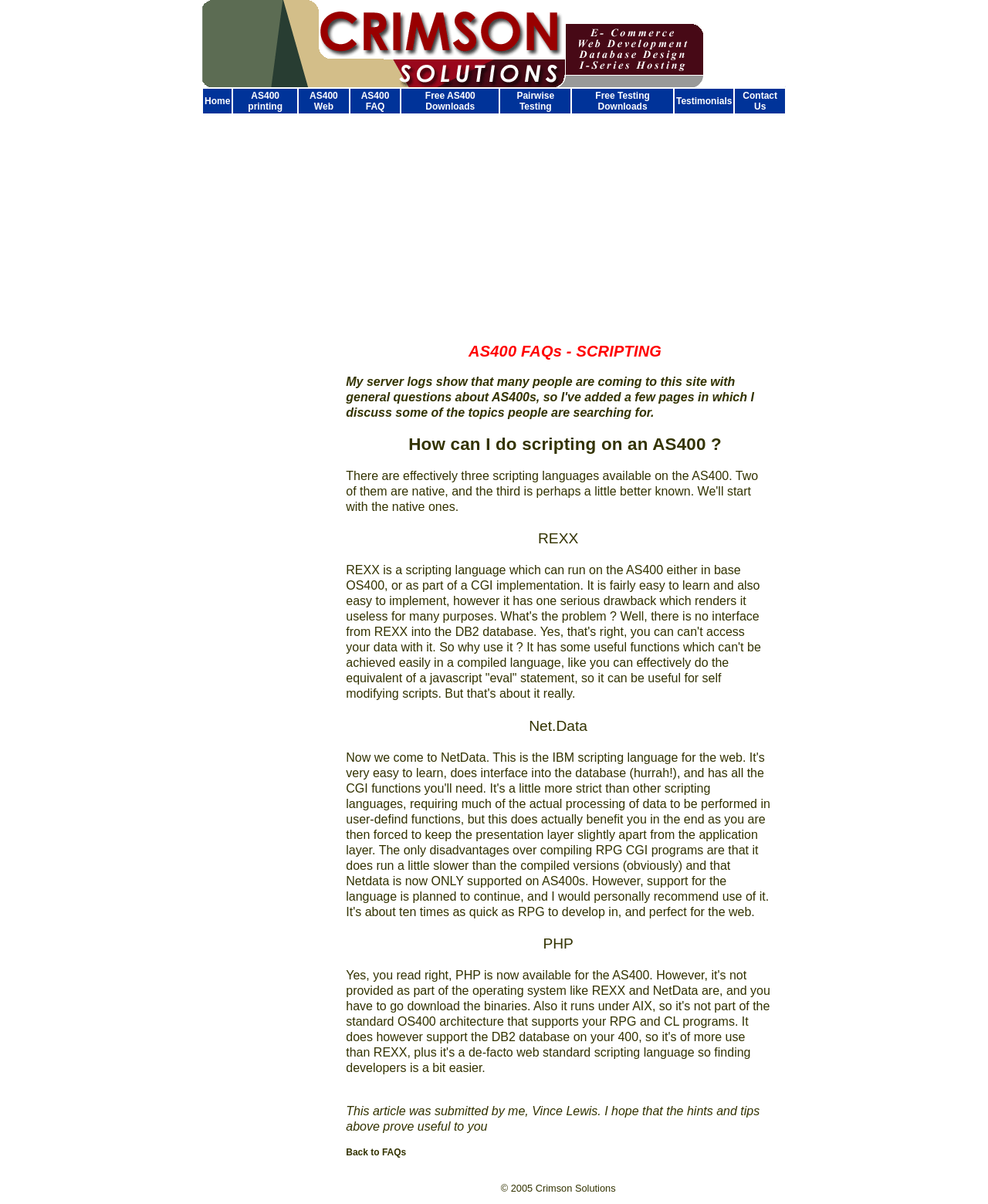Explain the webpage in detail, including its primary components.

The webpage is about AS400 and iSeries software testing, with a focus on scripting languages. At the top, there are three images with the same description "Crimson Solutions - Net.Data, RPG, RPGLE, software testing" arranged horizontally. Below the images, there is a table with a row of links, including "Home", "AS400 printing", "AS400 Web", "AS400 FAQ", "Free AS400 Downloads", "Pairwise Testing", "Free Testing Downloads", "Testimonials", and "Contact Us".

Further down the page, there is an advertisement section with an iframe. Below the advertisement, there is a main content area with a heading "AS400 FAQs - SCRIPTING" and a lengthy article about scripting languages on AS400, including REXX, Net.Data, and PHP. The article discusses the advantages and disadvantages of each language and provides examples of their use cases.

At the bottom of the page, there is another advertisement section with an iframe. The page also has a copyright notice "© 2005 Crimson Solutions" at the very bottom.